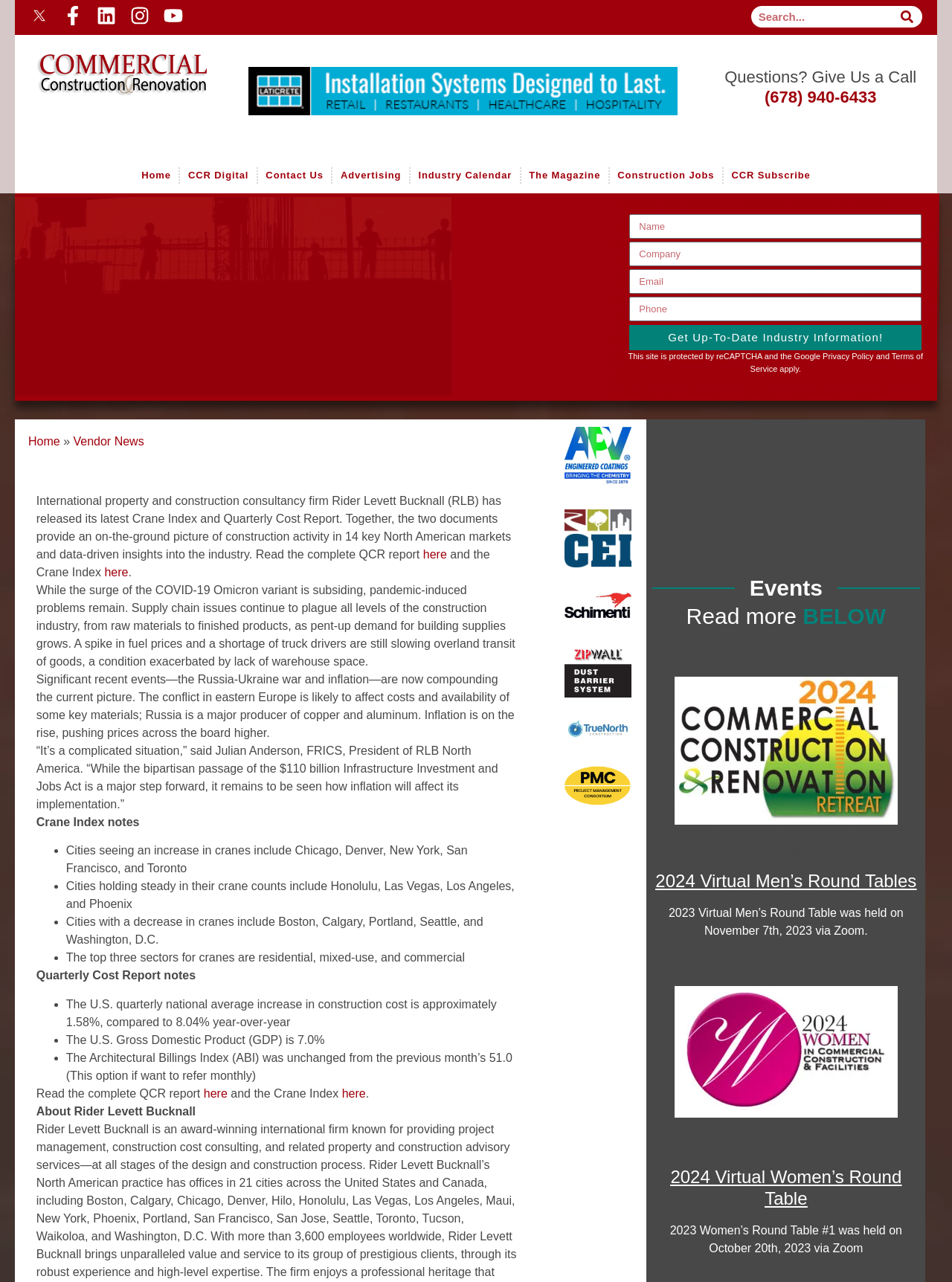Show the bounding box coordinates for the HTML element described as: "name="form_fields[email]" placeholder="Email"".

[0.661, 0.21, 0.968, 0.229]